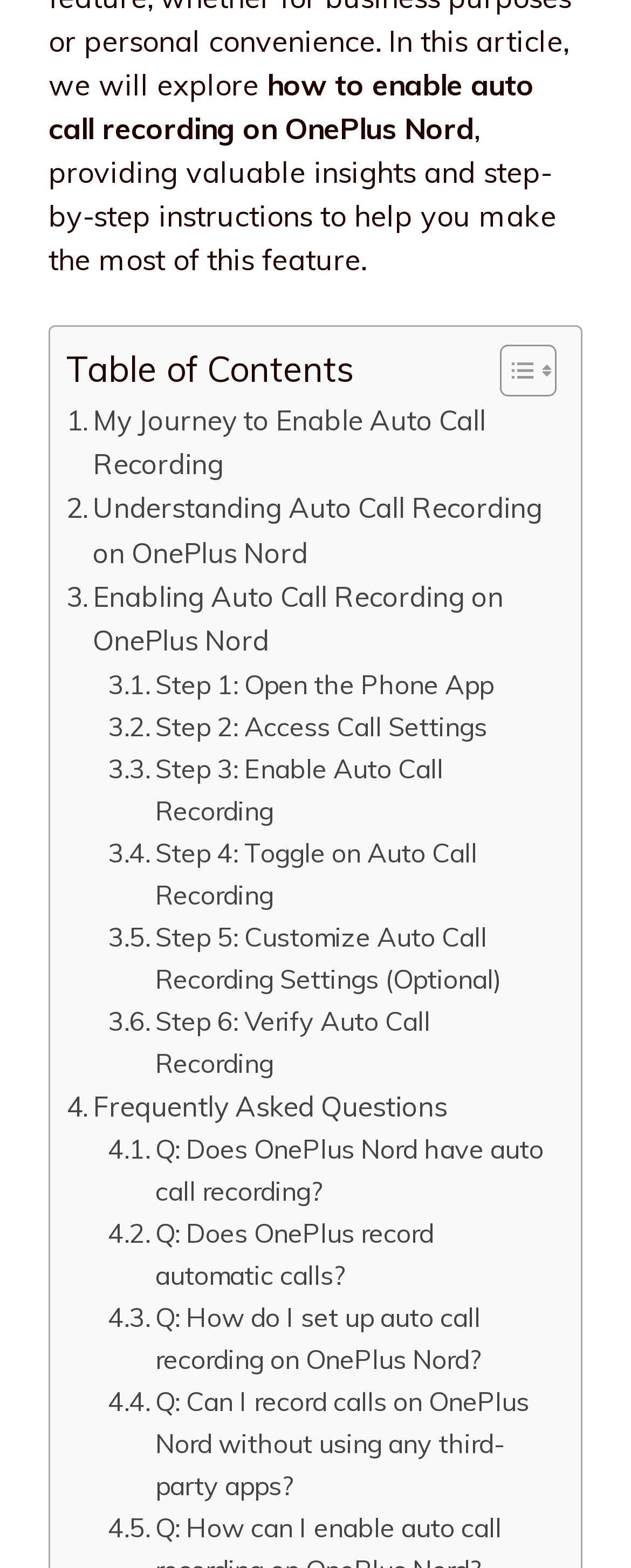Give the bounding box coordinates for the element described as: "Step 2: Access Call Settings".

[0.171, 0.45, 0.771, 0.476]